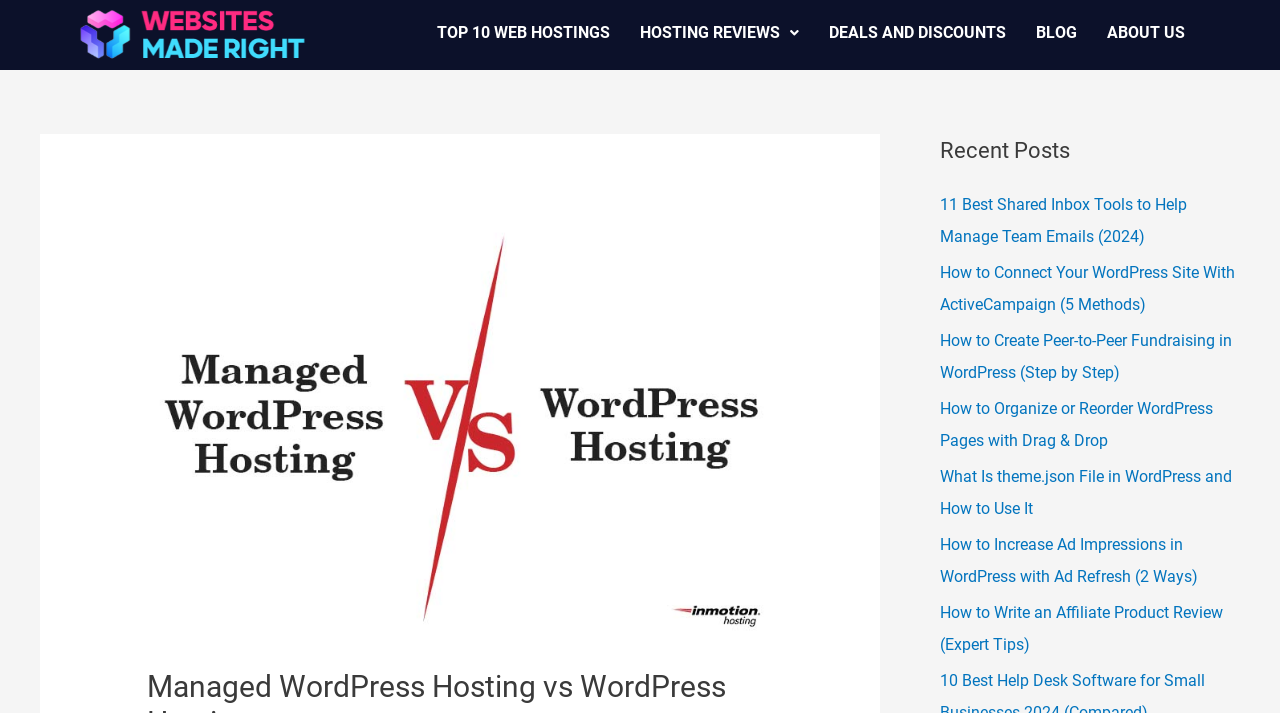Bounding box coordinates should be provided in the format (top-left x, top-left y, bottom-right x, bottom-right y) with all values between 0 and 1. Identify the bounding box for this UI element: Blog

[0.798, 0.014, 0.853, 0.079]